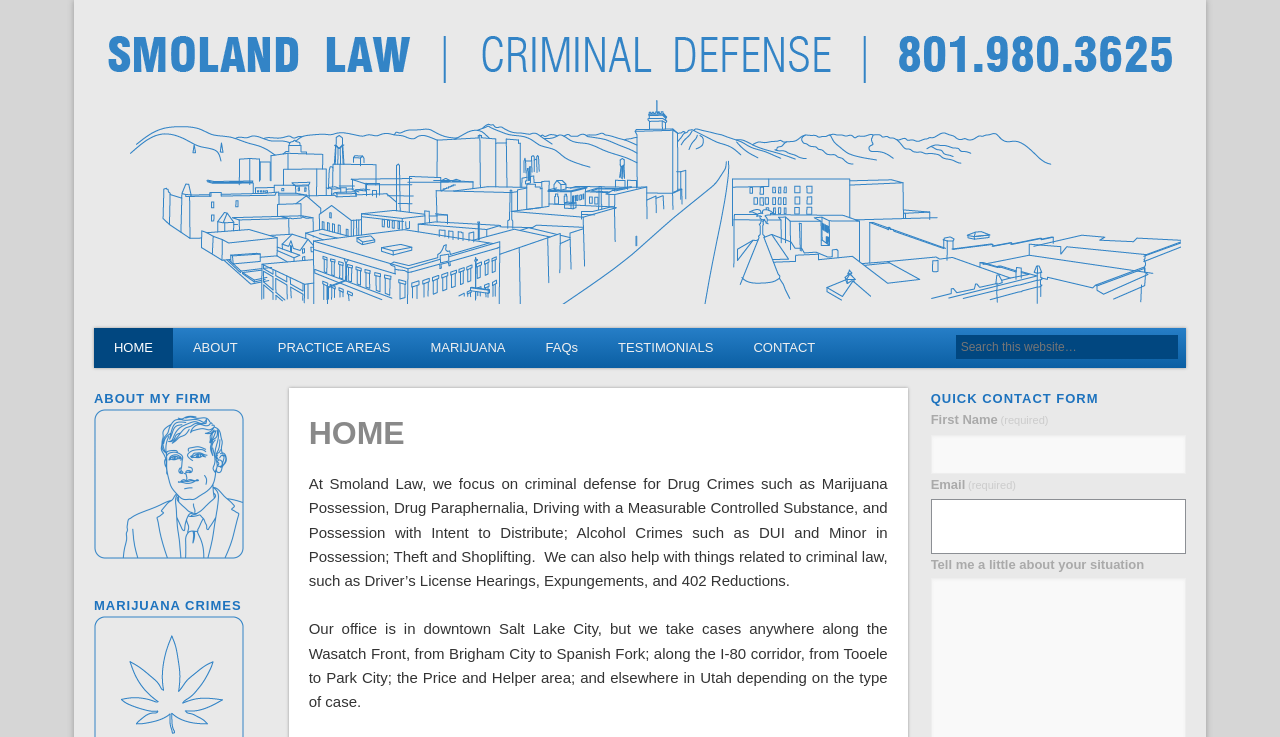Provide a short answer using a single word or phrase for the following question: 
What information is required to submit the quick contact form?

First Name and Email